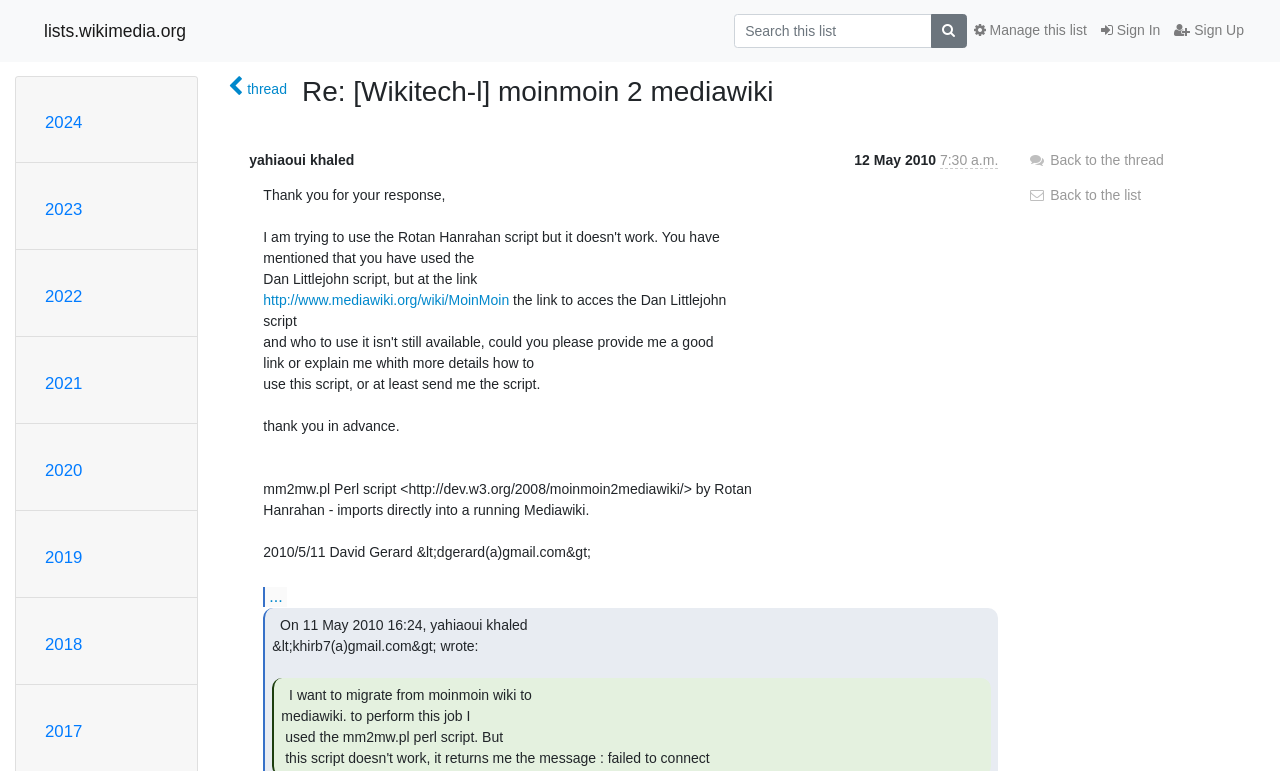Find the bounding box coordinates of the element to click in order to complete this instruction: "Search this list". The bounding box coordinates must be four float numbers between 0 and 1, denoted as [left, top, right, bottom].

[0.573, 0.018, 0.728, 0.062]